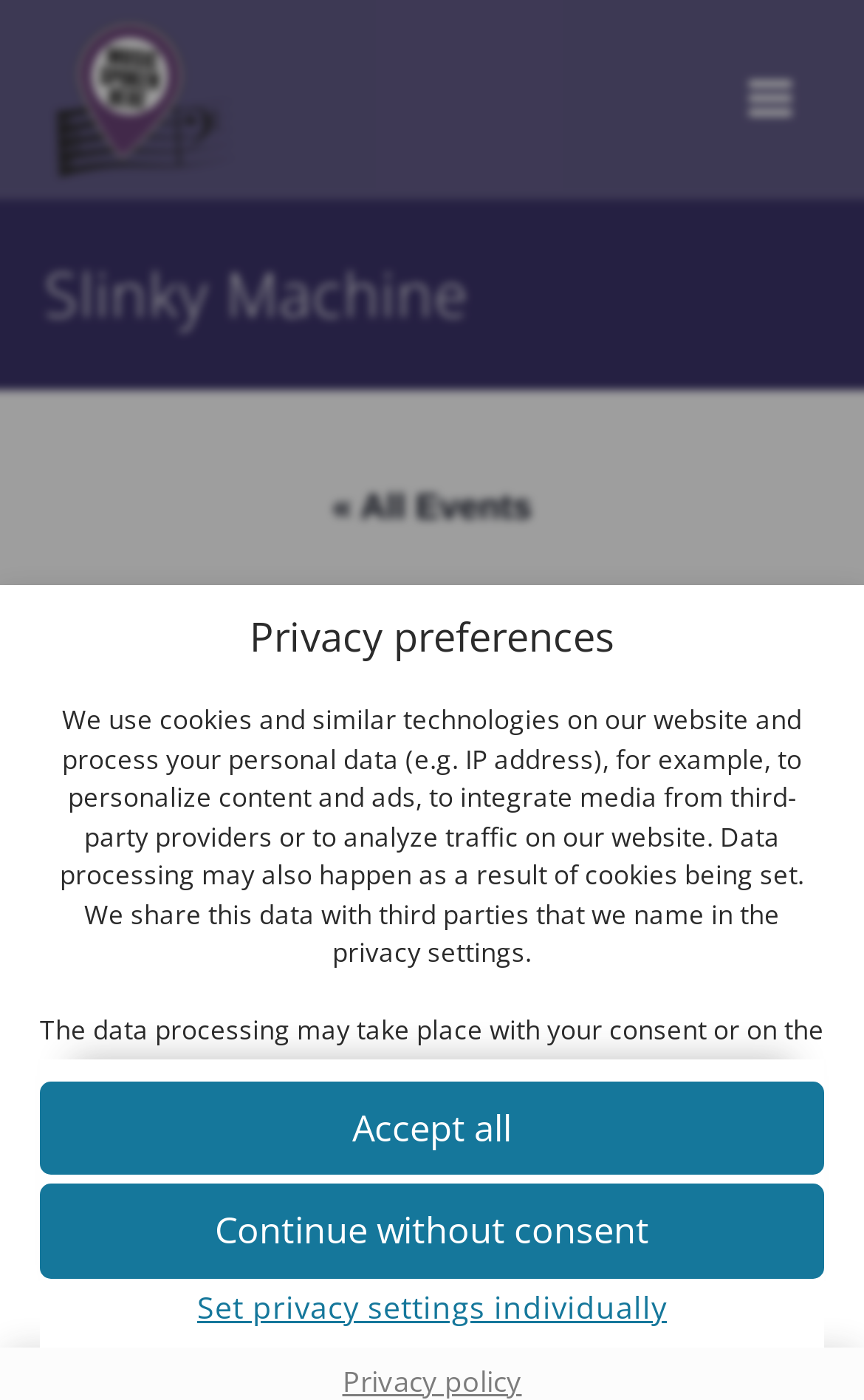Describe in detail what you see on the webpage.

The webpage is titled "Slinky Machine – Music Spoken Here". At the top, there is a link to "Skip to consent choices". Below this link, a heading "Privacy preferences" is centered on the page. 

Under the heading, a block of text explains the website's use of cookies and personal data processing. This text is divided into two paragraphs. The first paragraph describes how the website uses cookies and personal data, while the second paragraph explains the user's rights regarding data processing and provides a link to the "privacy policy" at the end.

Below the text block, there are three buttons aligned horizontally. From left to right, they are "Accept all", "Continue without consent", and "Set privacy settings individually". These buttons are positioned near the bottom of the page.